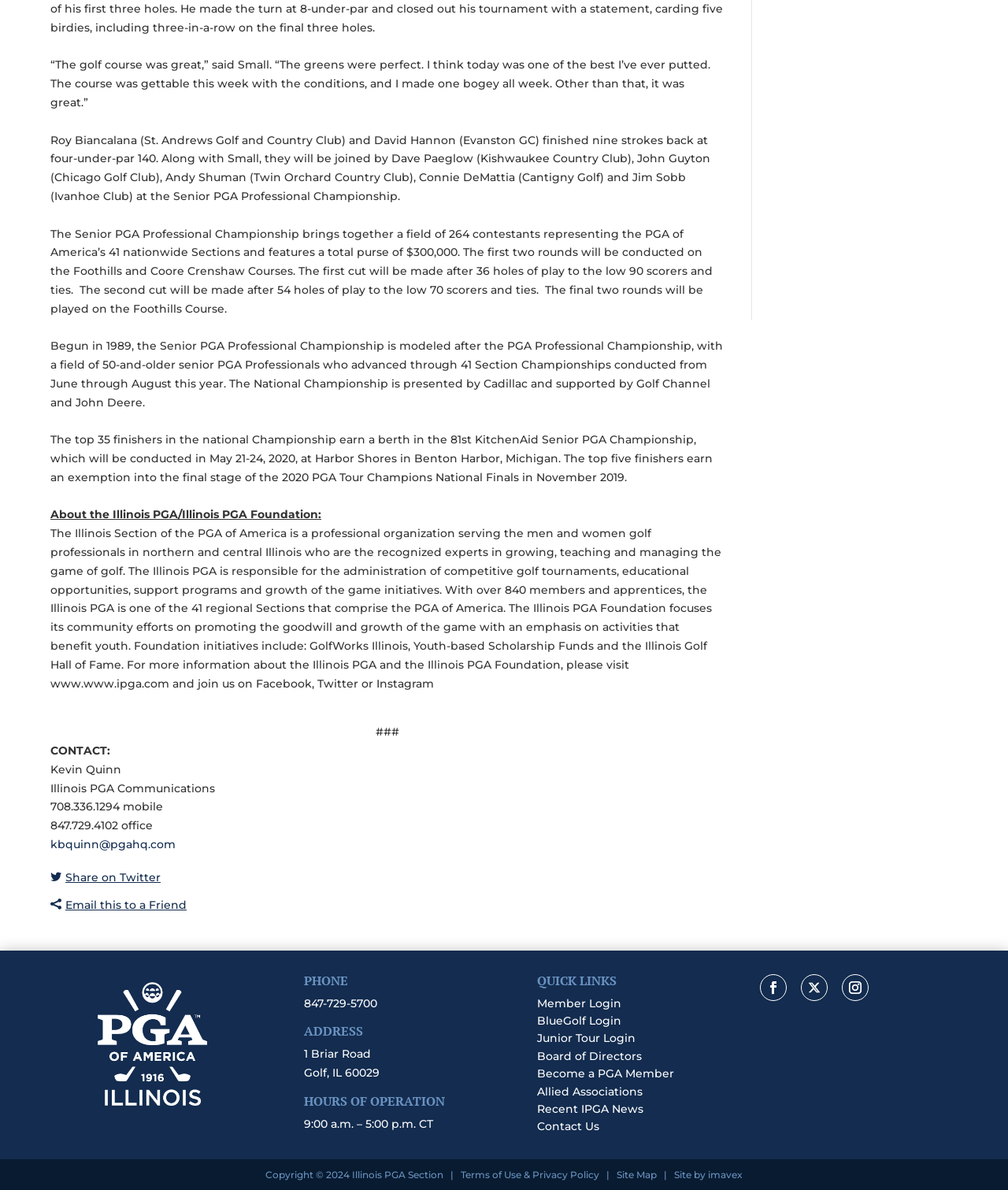Identify the bounding box coordinates of the area that should be clicked in order to complete the given instruction: "Click the 'Share on Twitter' link". The bounding box coordinates should be four float numbers between 0 and 1, i.e., [left, top, right, bottom].

[0.065, 0.731, 0.159, 0.743]